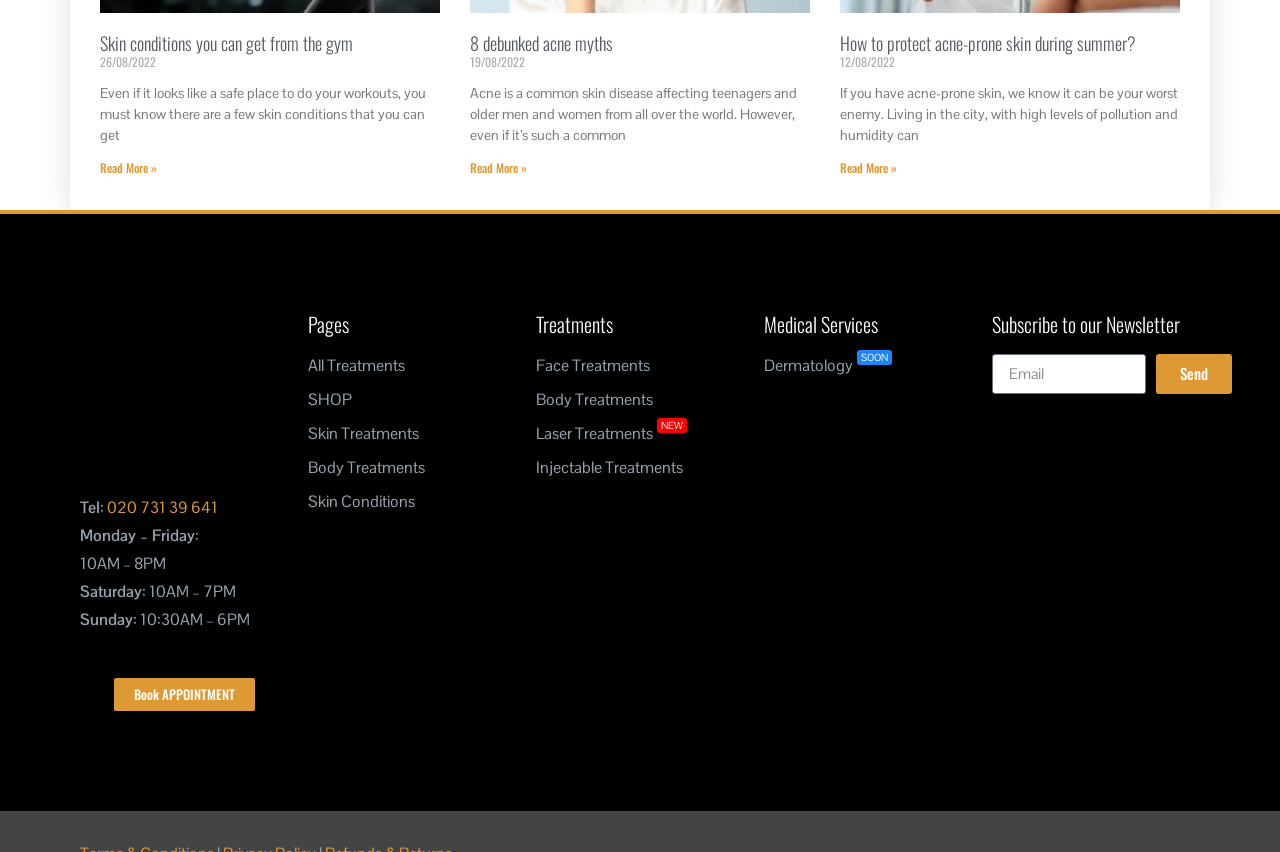Could you provide the bounding box coordinates for the portion of the screen to click to complete this instruction: "Book an appointment"?

[0.089, 0.796, 0.199, 0.835]